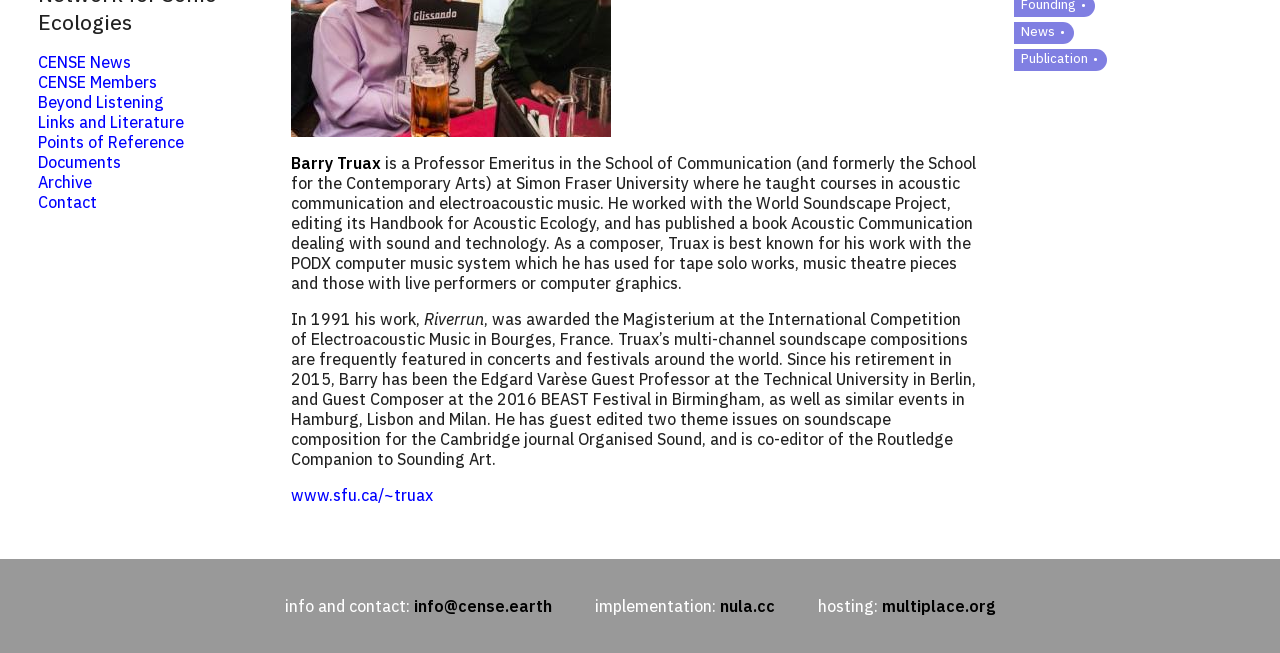Provide the bounding box coordinates of the HTML element this sentence describes: "Links and Literature". The bounding box coordinates consist of four float numbers between 0 and 1, i.e., [left, top, right, bottom].

[0.029, 0.171, 0.143, 0.202]